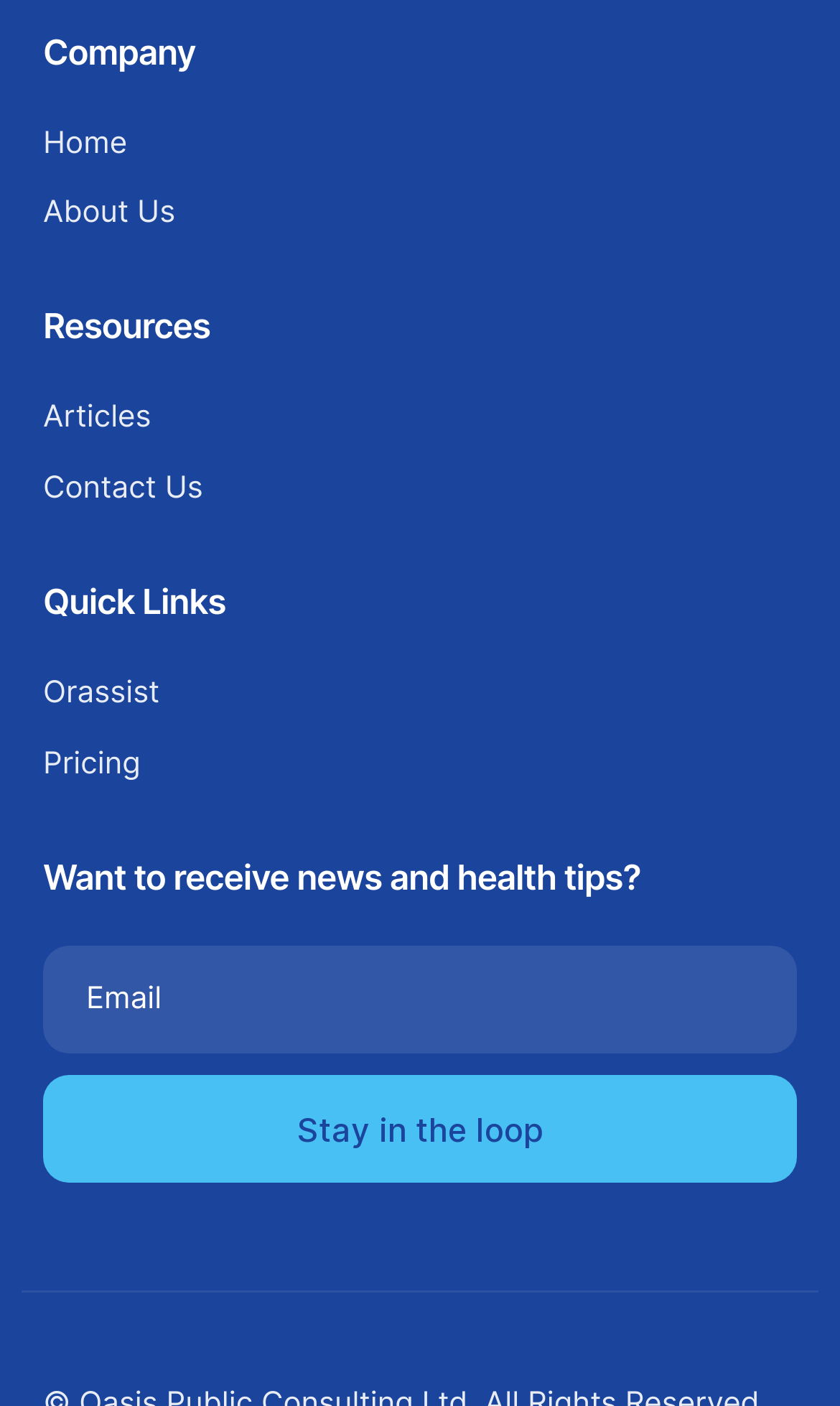Pinpoint the bounding box coordinates of the element that must be clicked to accomplish the following instruction: "Click on the 'About Us' link". The coordinates should be in the format of four float numbers between 0 and 1, i.e., [left, top, right, bottom].

[0.051, 0.138, 0.209, 0.164]